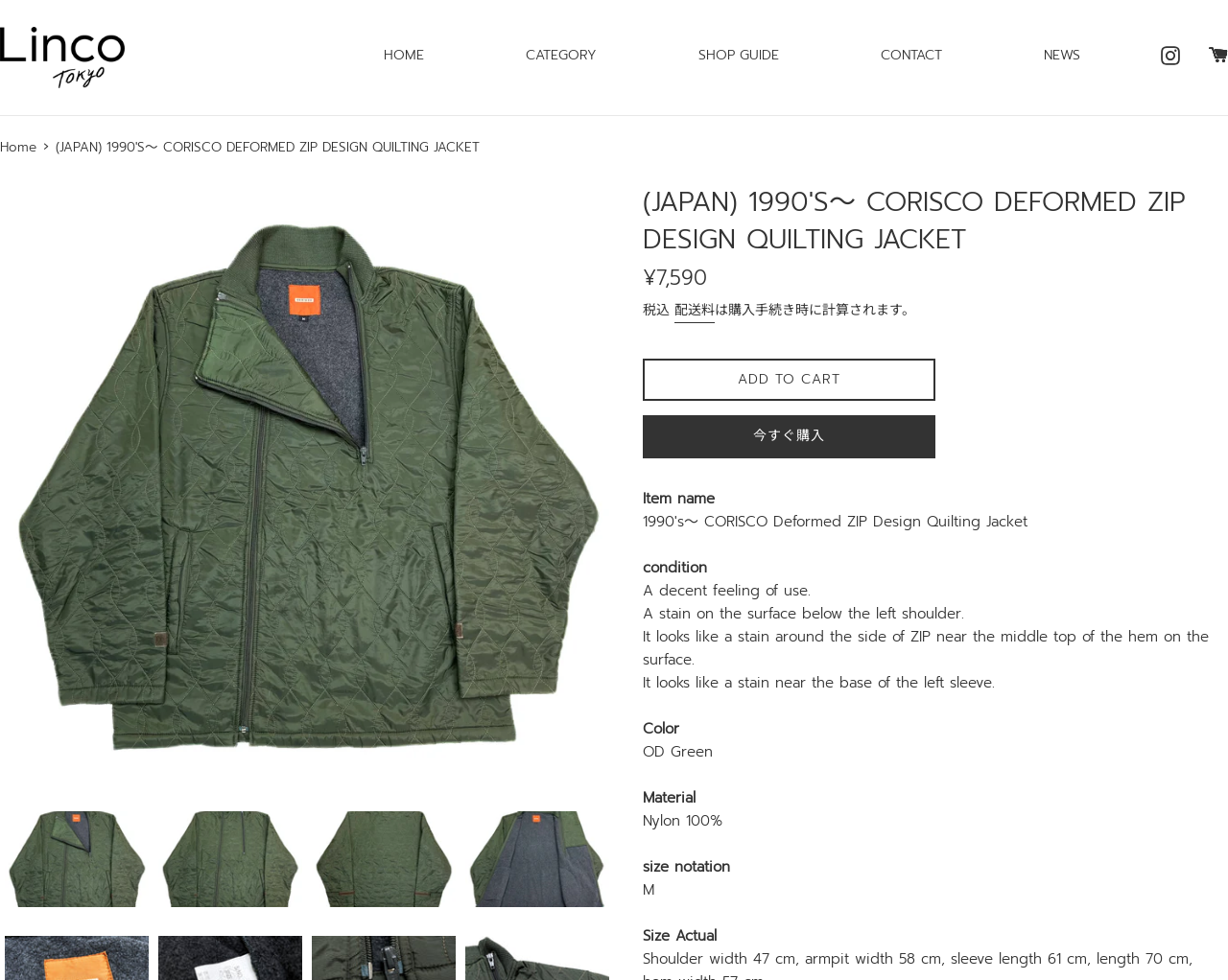Generate a thorough caption detailing the webpage content.

This webpage appears to be a product page for a quilted jacket from the brand CORISCO. At the top left corner, there is a link to the website's homepage, "Linco", accompanied by a small image of the brand's logo. Below this, there is a vertical menu with several links, including "HOME", "SHOP GUIDE", "CONTACT", "NEWS", and "Instagram".

The main content of the page is focused on the product, with a large image of the jacket taking up most of the top half of the page. Below the image, there is a heading with the product name, "(JAPAN) 1990'S～ CORISCO DEFORMED ZIP DESIGN QUILTING JACKET". 

To the right of the heading, there is a section displaying the product's price, "¥7,590", along with a note about tax and shipping costs. Below this, there are two buttons, "ADD TO CART" and "今すぐ購入" (which translates to "Buy Now").

Further down the page, there is a section with detailed product information, including the item name, condition, and material. The condition of the jacket is described as having a decent feeling of use, with several stains noted, including one on the surface below the left shoulder and another near the side of the ZIP. The material is listed as 100% nylon. The size notation is "M", with actual measurements provided for the shoulder width, armpit width, sleeve length, and length.

Overall, the page is focused on providing detailed information about the product, with a clear layout and easy-to-read text.